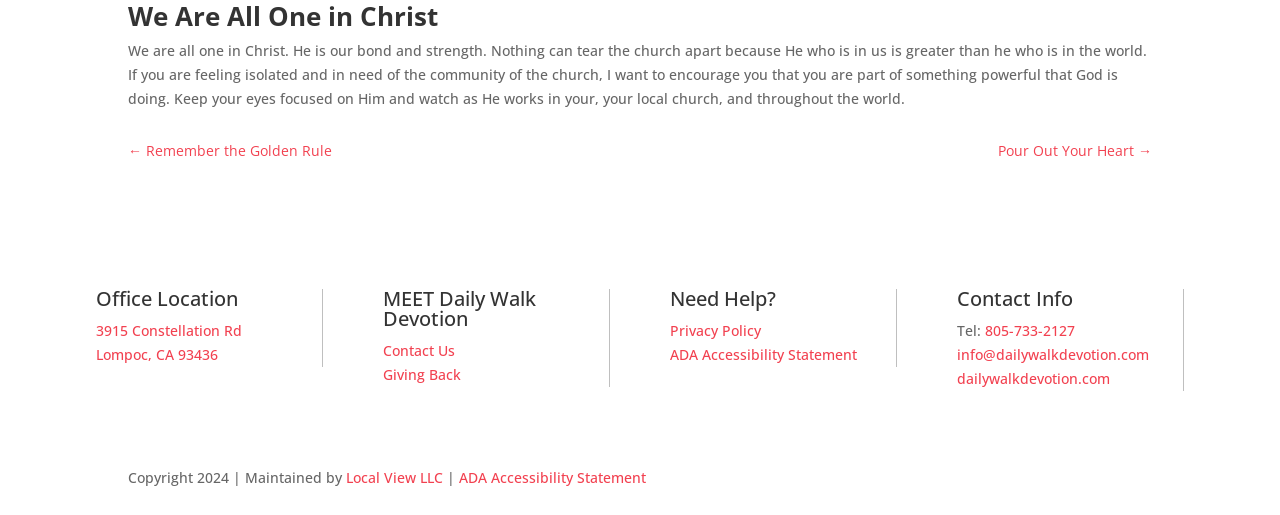Find the bounding box coordinates for the UI element whose description is: "ADA Accessibility Statement". The coordinates should be four float numbers between 0 and 1, in the format [left, top, right, bottom].

[0.523, 0.67, 0.669, 0.707]